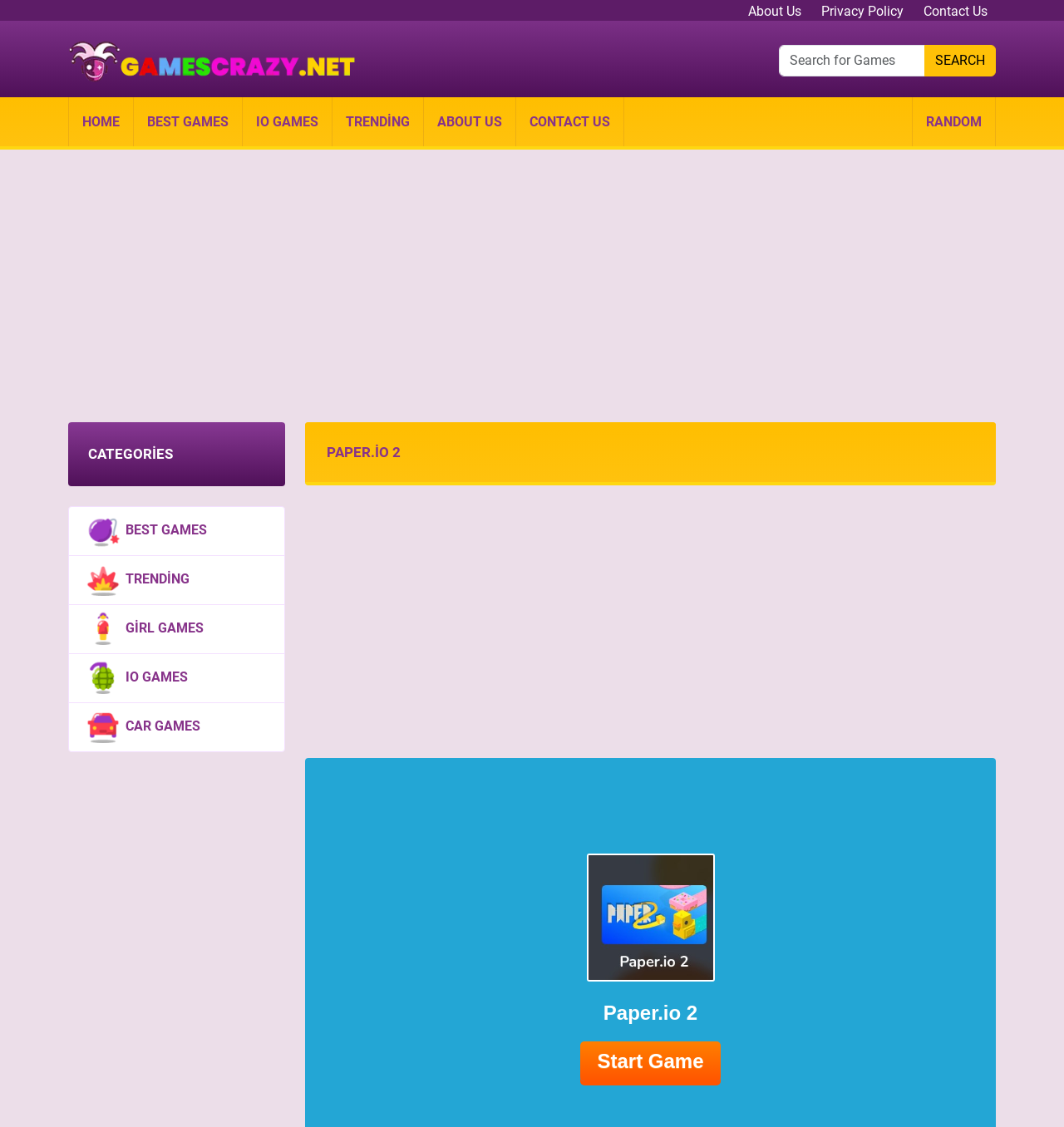What type of games are featured on this website?
Answer the question with a detailed explanation, including all necessary information.

The website features IO games, as evident from the 'IO GAMES' link in the navigation menu and the 'PAPER.IO 2' heading, which suggests that the website is focused on IO games.